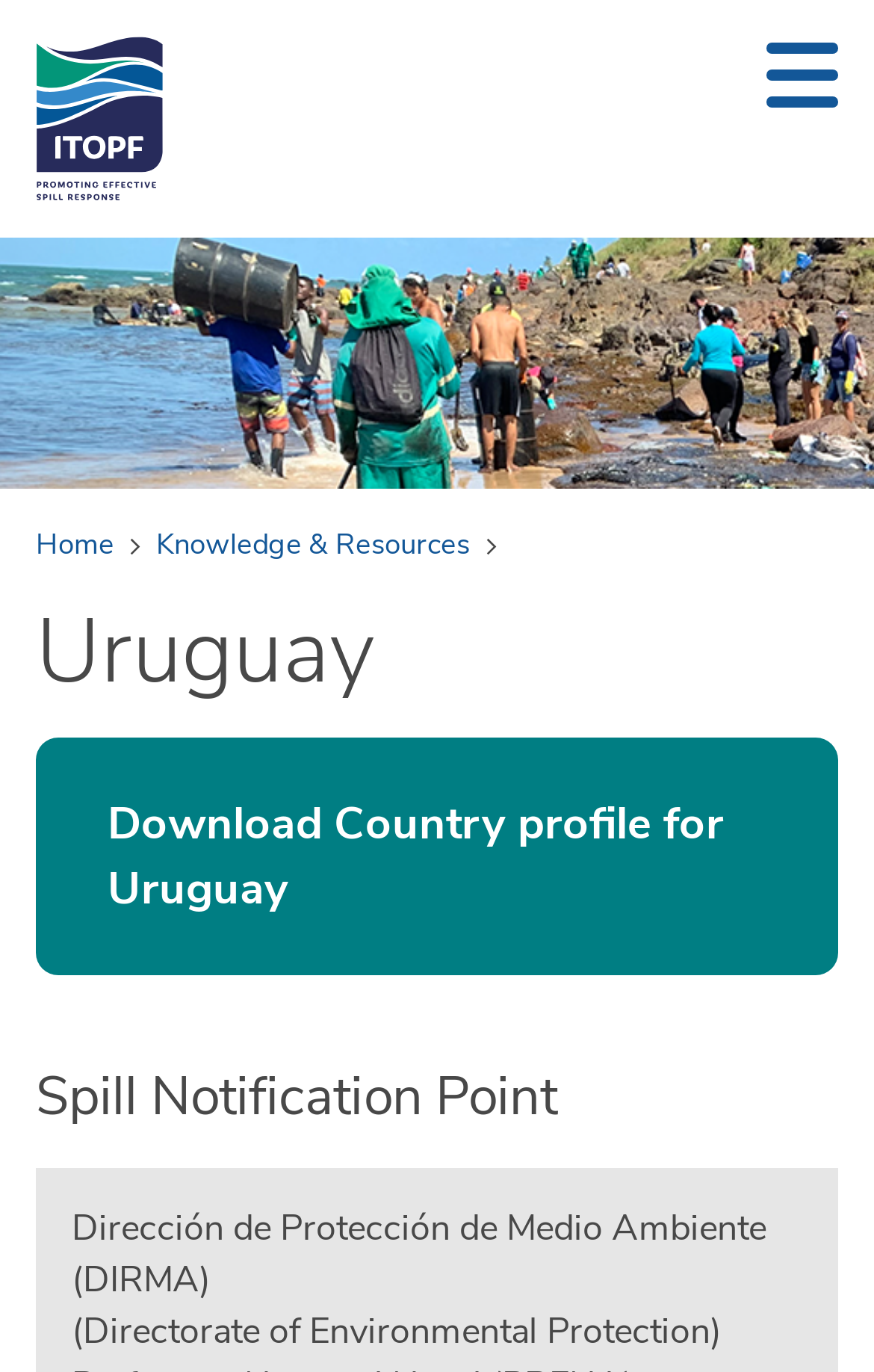What is the purpose of the textbox at the top of the page?
Offer a detailed and exhaustive answer to the question.

I found the purpose of the textbox by looking at the button next to it with the text 'Search' and the placeholder text 'Search keyword(s)'.